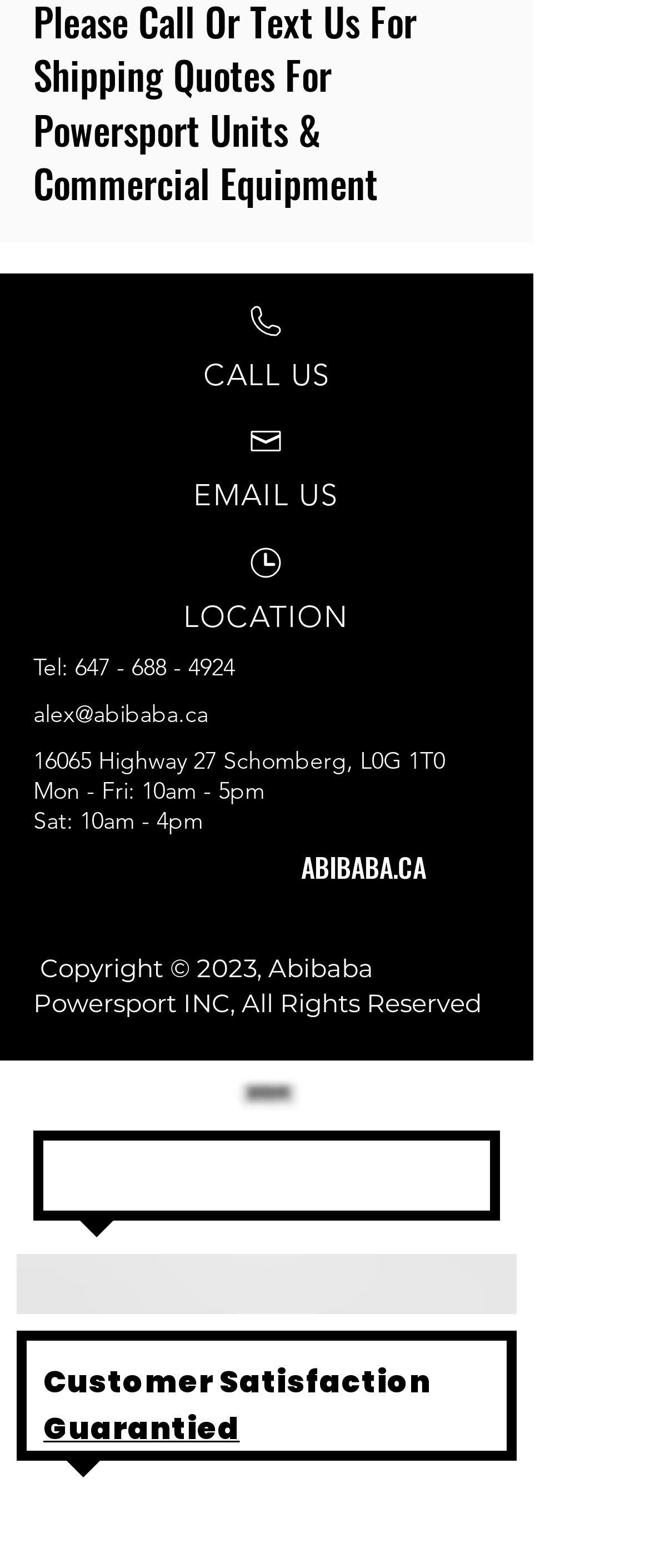Use the details in the image to answer the question thoroughly: 
What is the website's domain name?

I found the domain name by looking at the text at the bottom of the page, which contains the domain name.